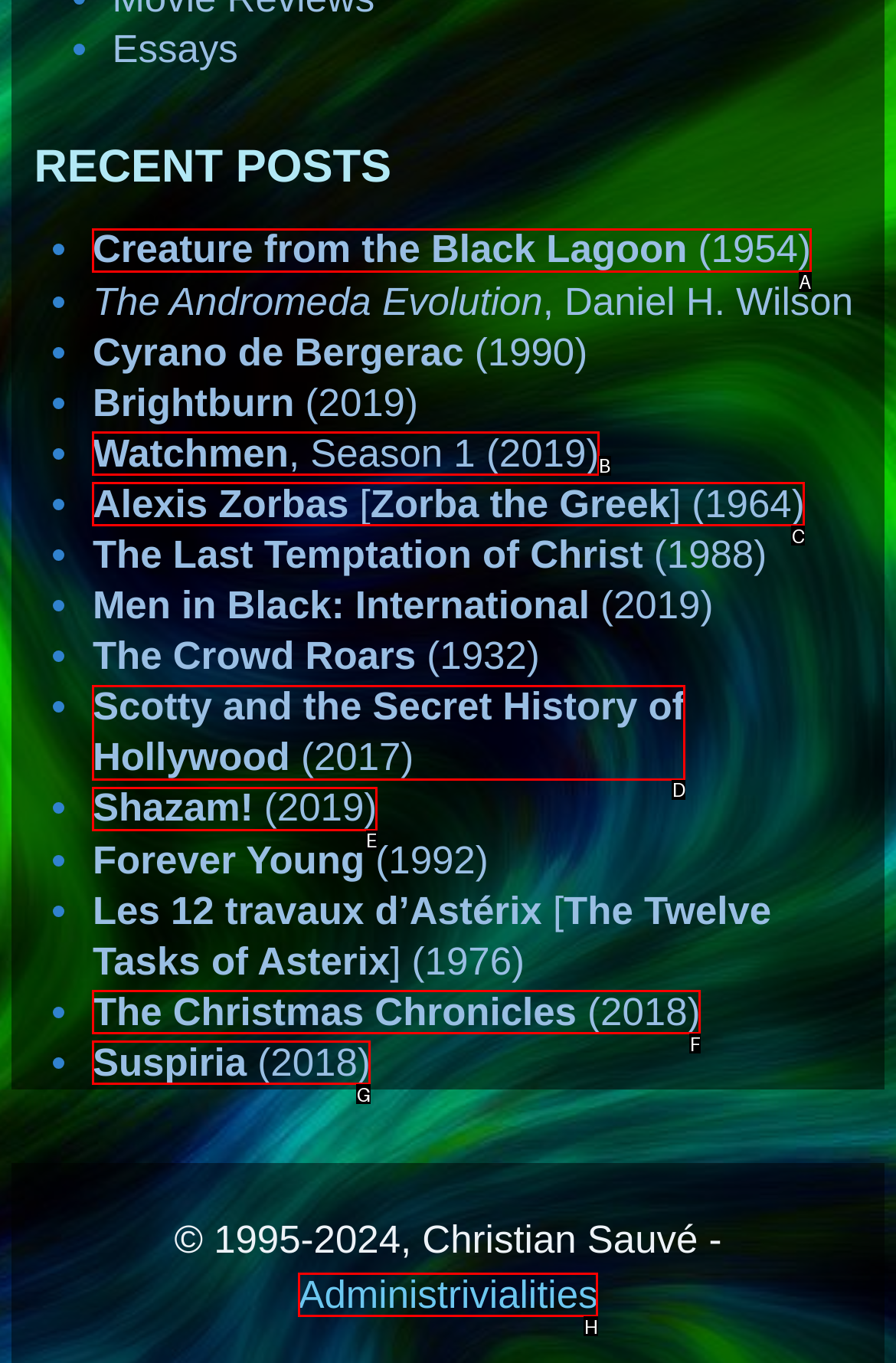Select the letter of the UI element that best matches: Appâts / Bait
Answer with the letter of the correct option directly.

None